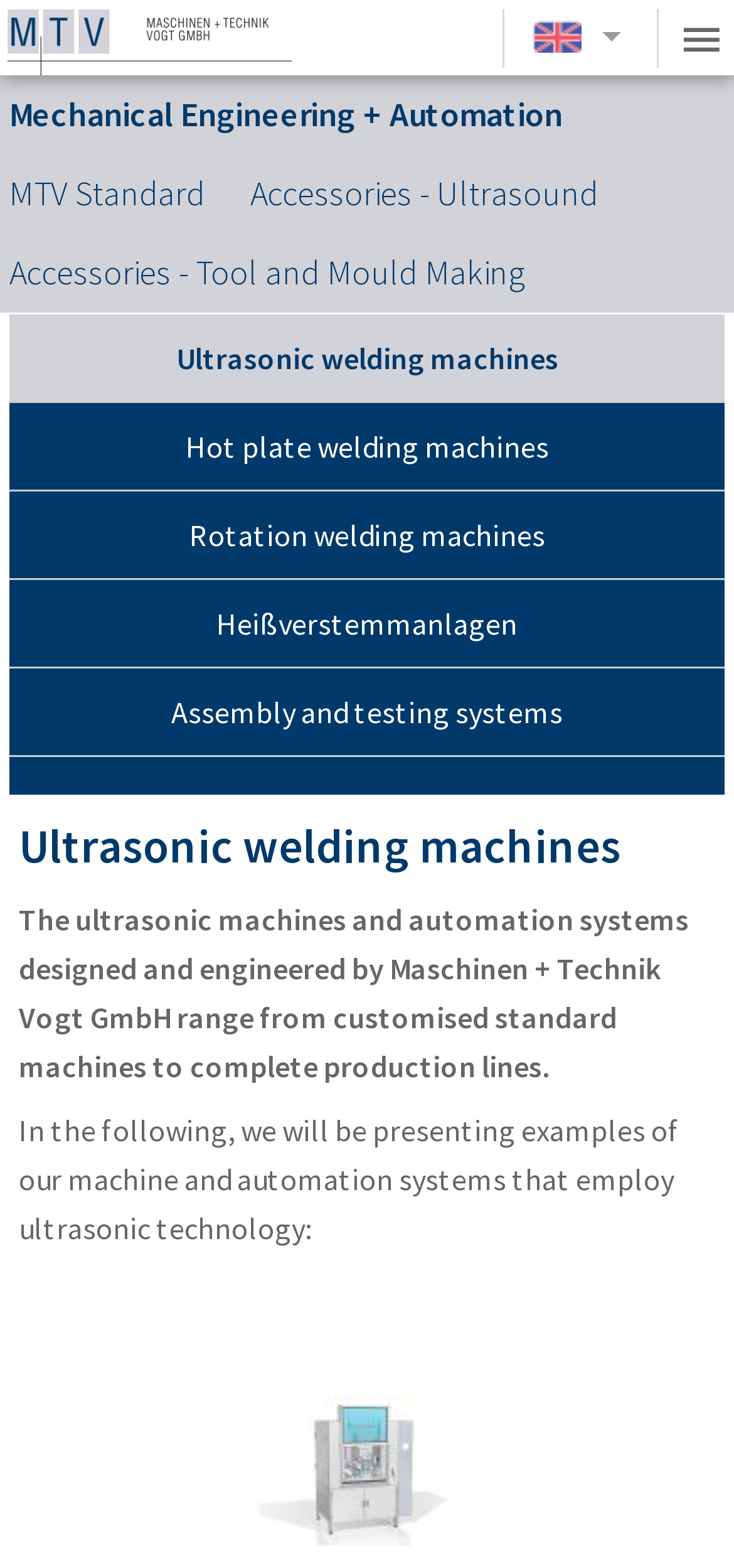Calculate the bounding box coordinates of the UI element given the description: "Heißverstemmanlagen".

[0.013, 0.369, 0.987, 0.425]